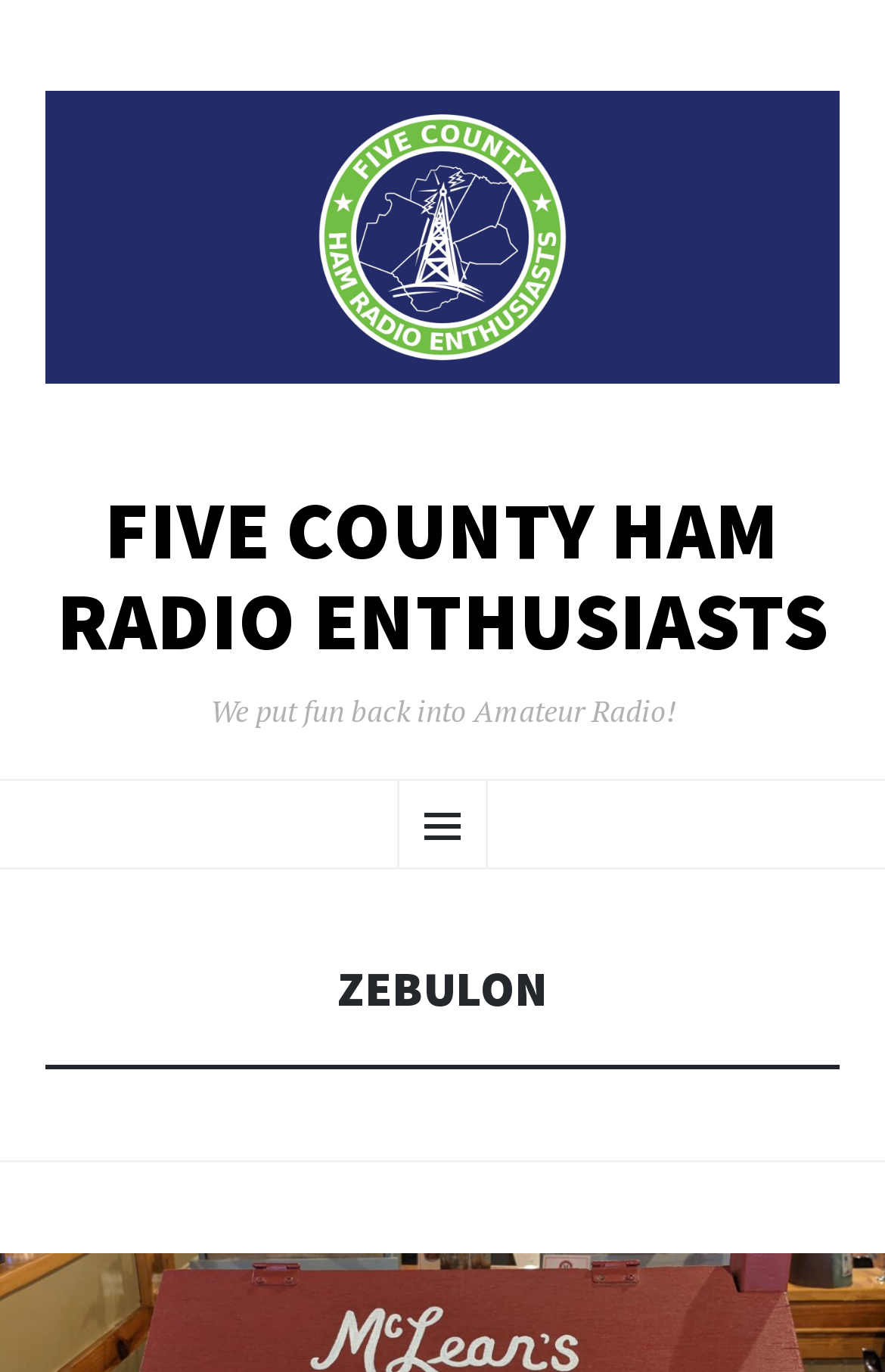Please look at the image and answer the question with a detailed explanation: What is the symbol represented by ''?

The symbol '' is likely a Unicode character representing a menu icon, which is commonly used to indicate a navigation menu or a dropdown list.